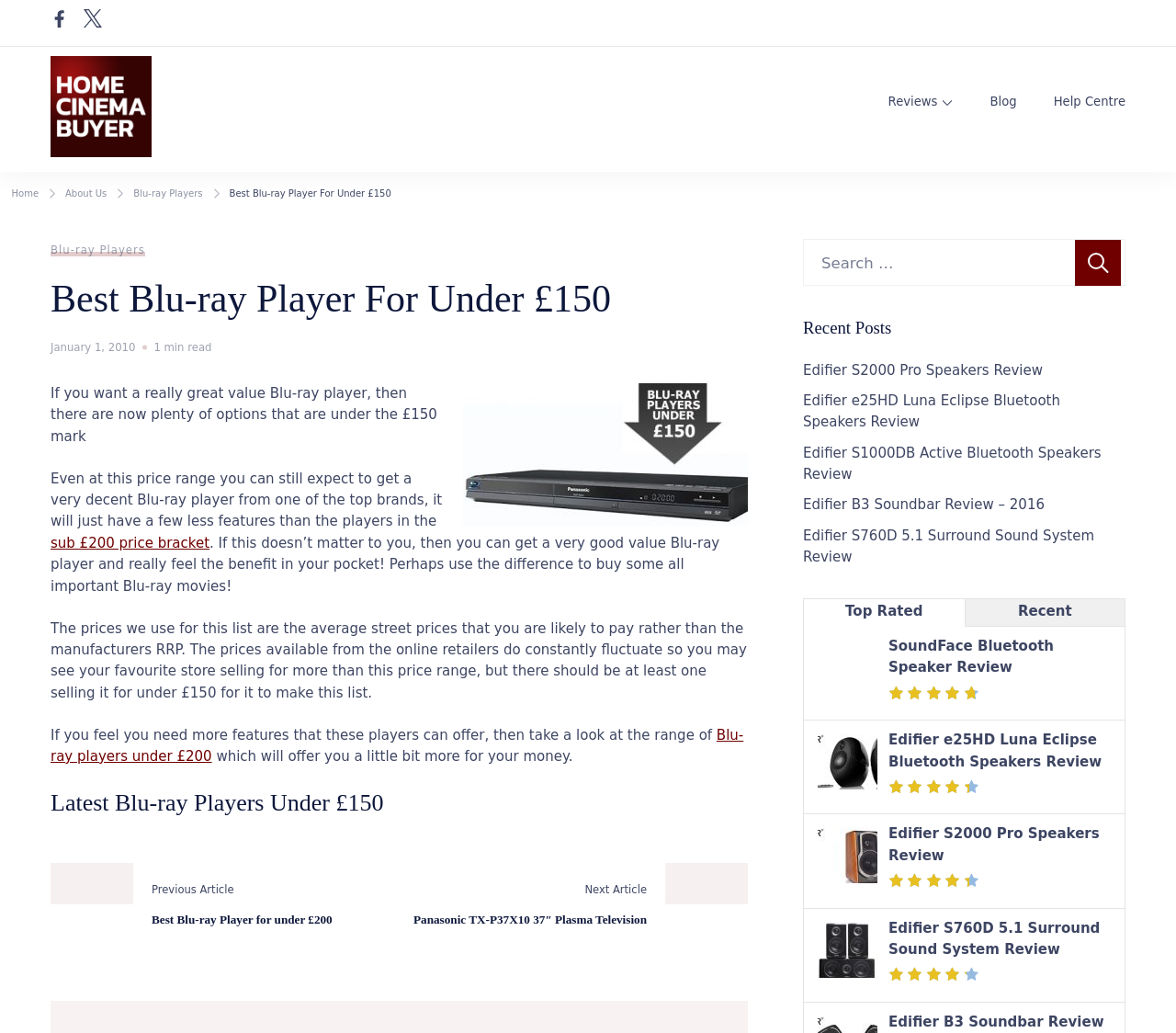Return the bounding box coordinates of the UI element that corresponds to this description: "January 1, 2010January 1, 2010". The coordinates must be given as four float numbers in the range of 0 and 1, [left, top, right, bottom].

[0.043, 0.33, 0.115, 0.342]